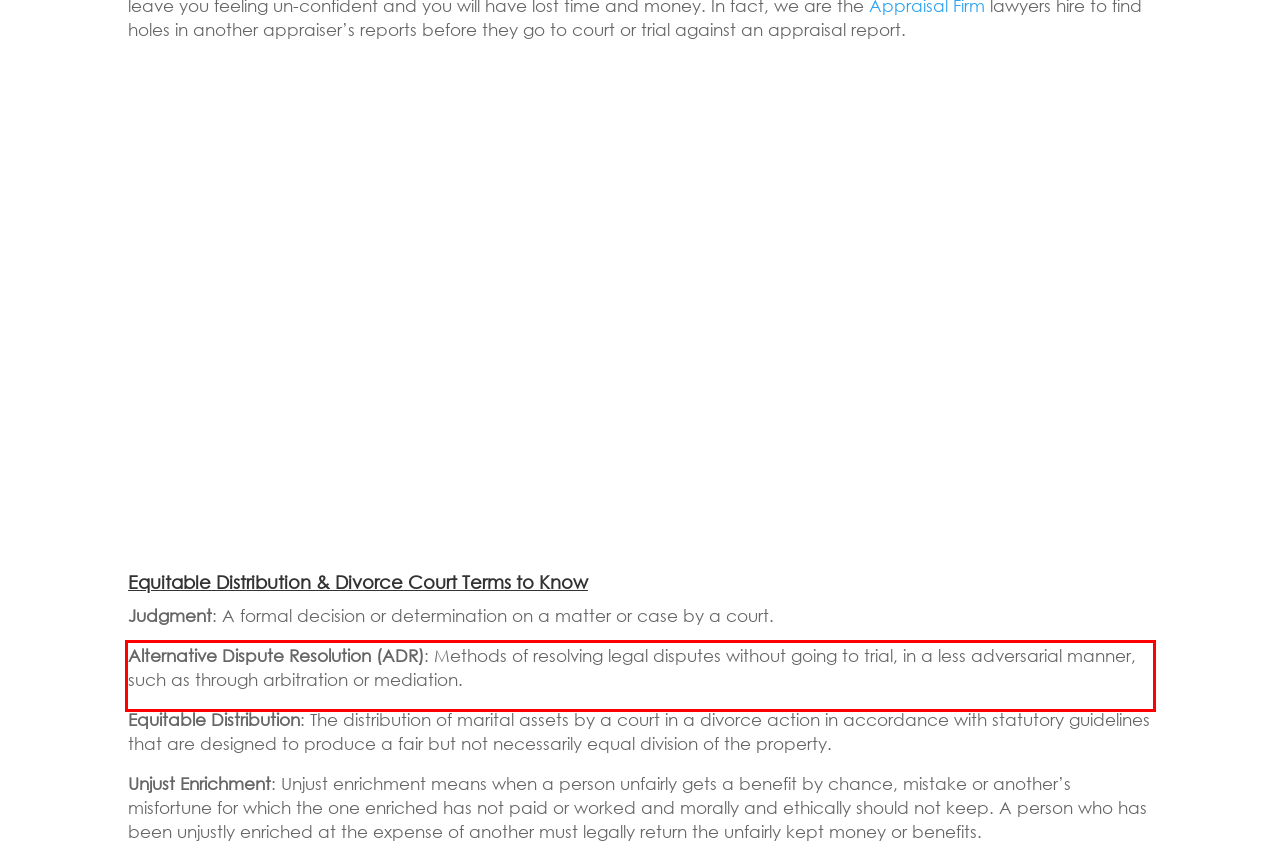By examining the provided screenshot of a webpage, recognize the text within the red bounding box and generate its text content.

Alternative Dispute Resolution (ADR): Methods of resolving legal disputes without going to trial, in a less adversarial manner, such as through arbitration or mediation.